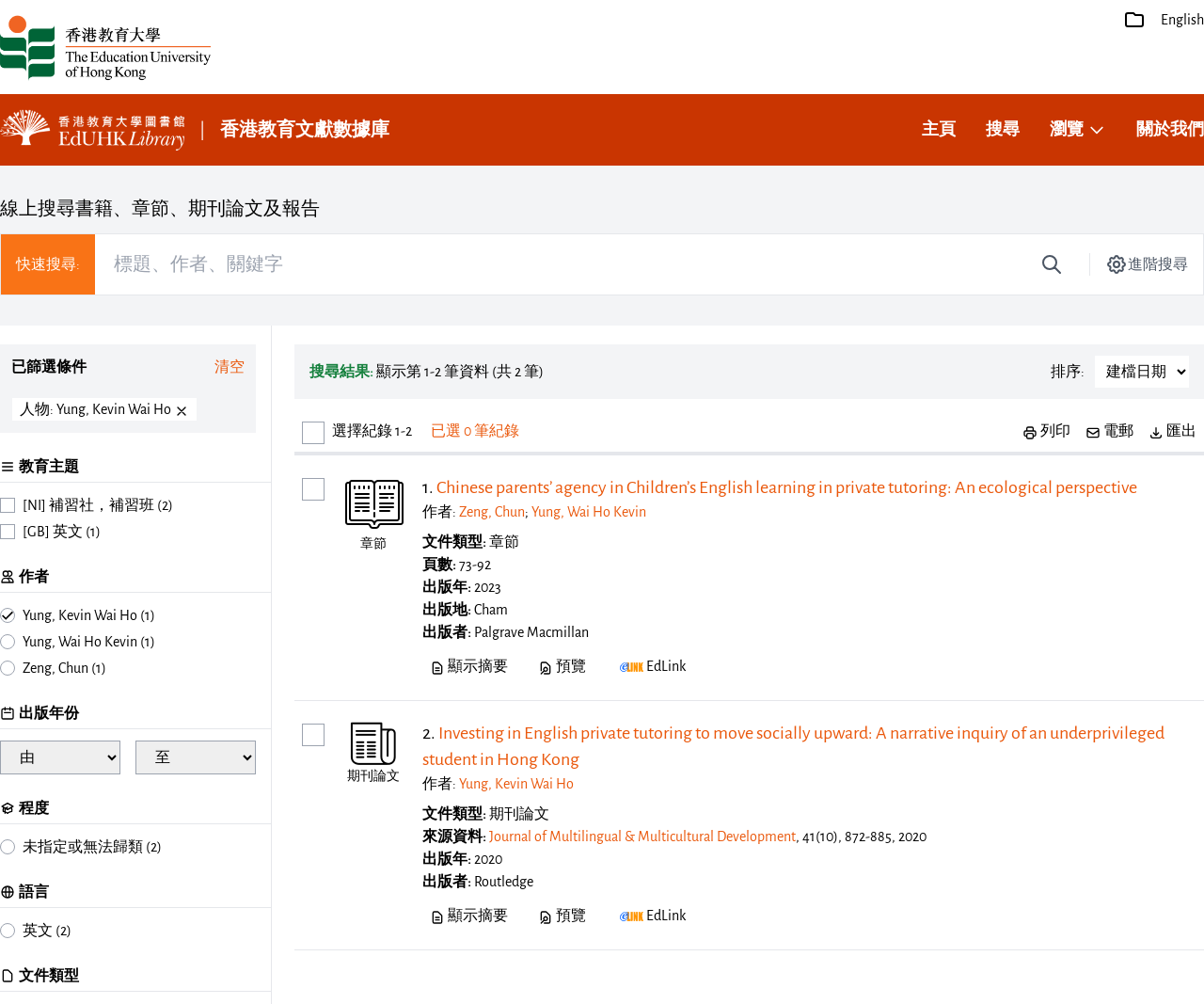Provide the bounding box coordinates in the format (top-left x, top-left y, bottom-right x, bottom-right y). All values are floating point numbers between 0 and 1. Determine the bounding box coordinate of the UI element described as: 瀏覽

[0.872, 0.116, 0.919, 0.143]